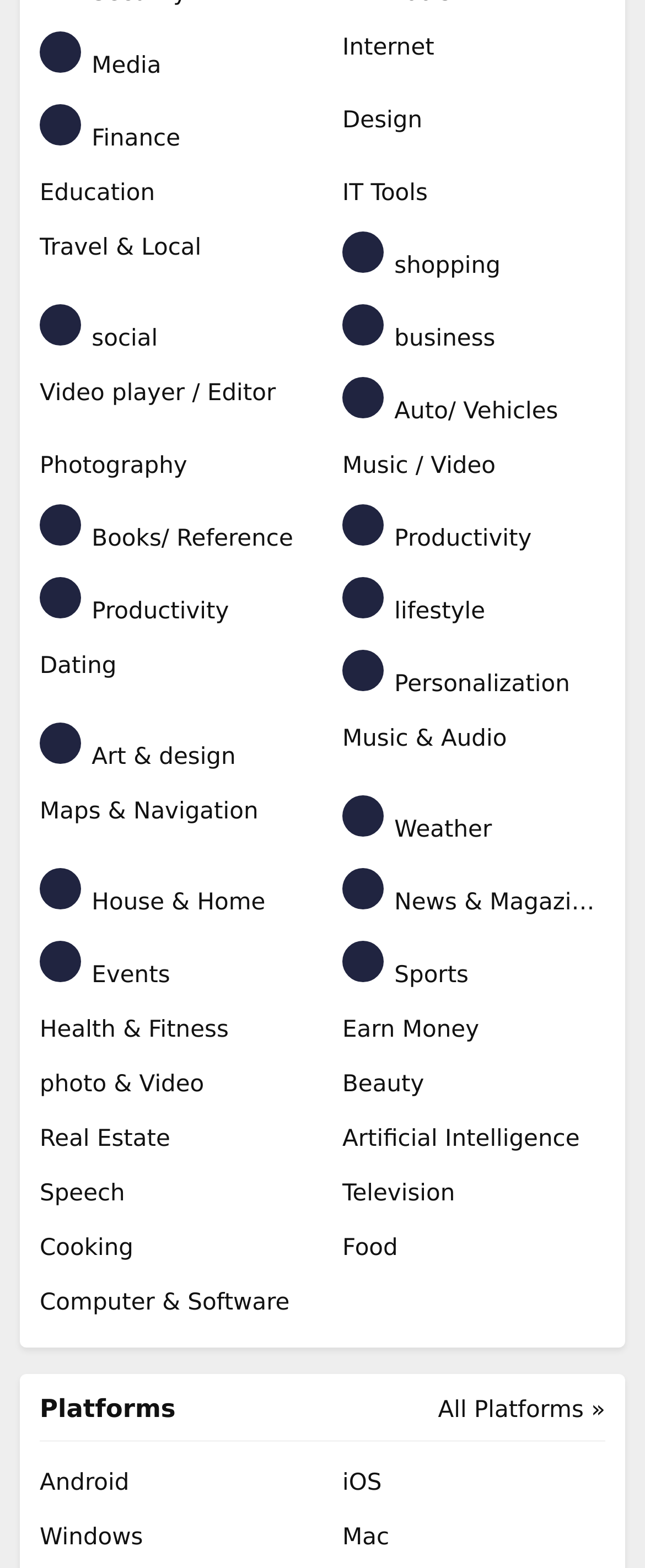From the details in the image, provide a thorough response to the question: How many platforms are listed on the webpage?

I counted the number of link elements under the 'Platforms' heading, which are 'Android', 'iOS', 'Windows', and 'Mac', to arrive at a total of 4 platforms.